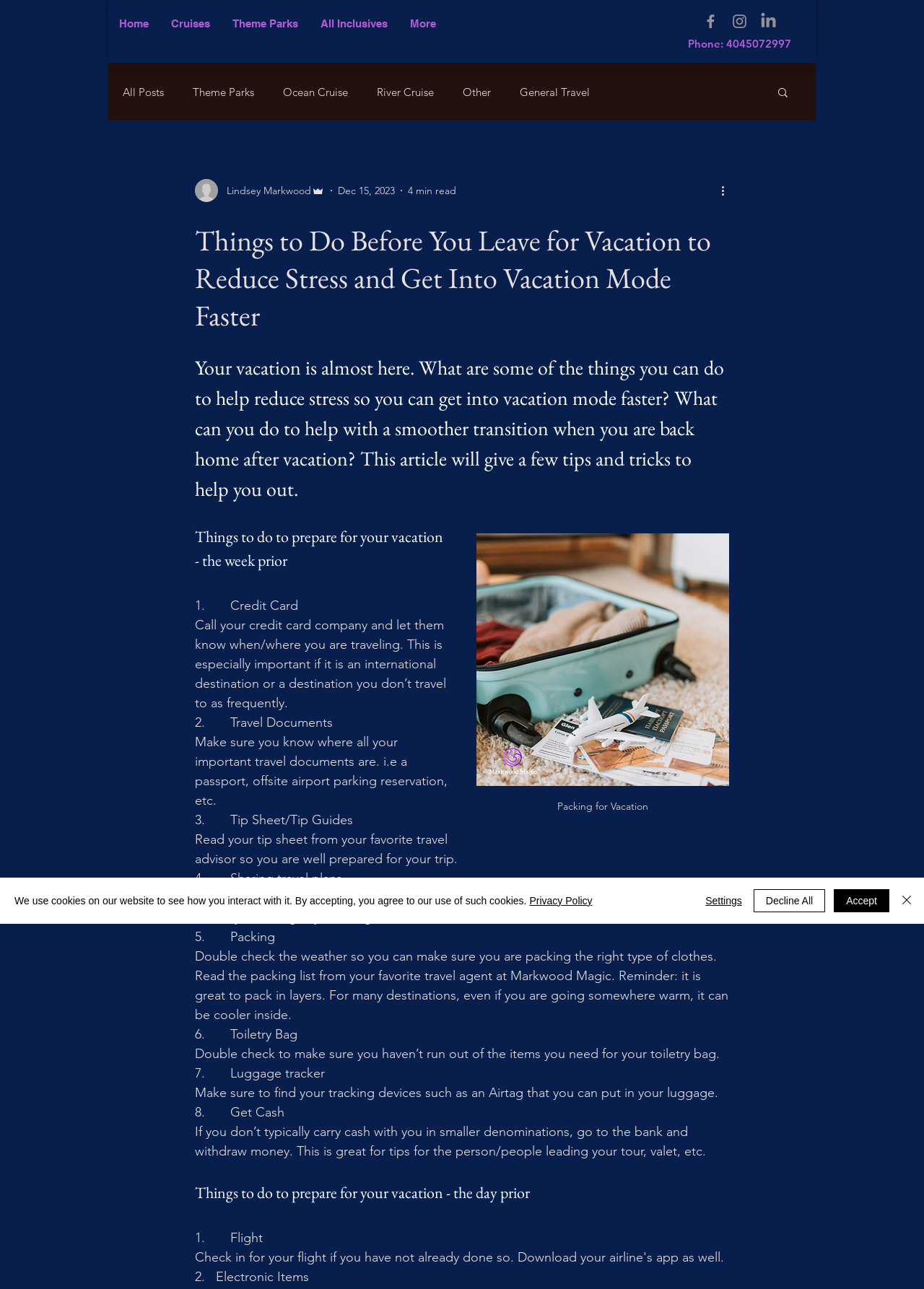Find the bounding box coordinates of the clickable area that will achieve the following instruction: "Click the Home link".

[0.117, 0.008, 0.173, 0.028]